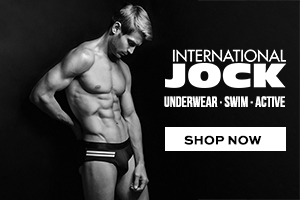Explain what is happening in the image with as much detail as possible.

The image features a visually striking black and white advertisement for "International Jock," a brand specializing in men's underwear, swimwear, and activewear. A muscular model poses with a confident and contemplative expression, showcasing his toned physique. He is dressed in fitted black underwear with horizontal stripes, emphasizing both style and comfort. The bold text on the image prominently displays the brand name "INTERNATIONAL JOCK," accompanied by the tagline "UNDERWEAR • SWIM • ACTIVE," reinforcing the brand's identity and product range. Below the model, there is a clear call-to-action button that reads "SHOP NOW," inviting viewers to explore their offerings. This advertisement effectively combines lifestyle imagery with a strong branding message, appealing to a fashion-forward audience seeking quality and style in men's apparel.